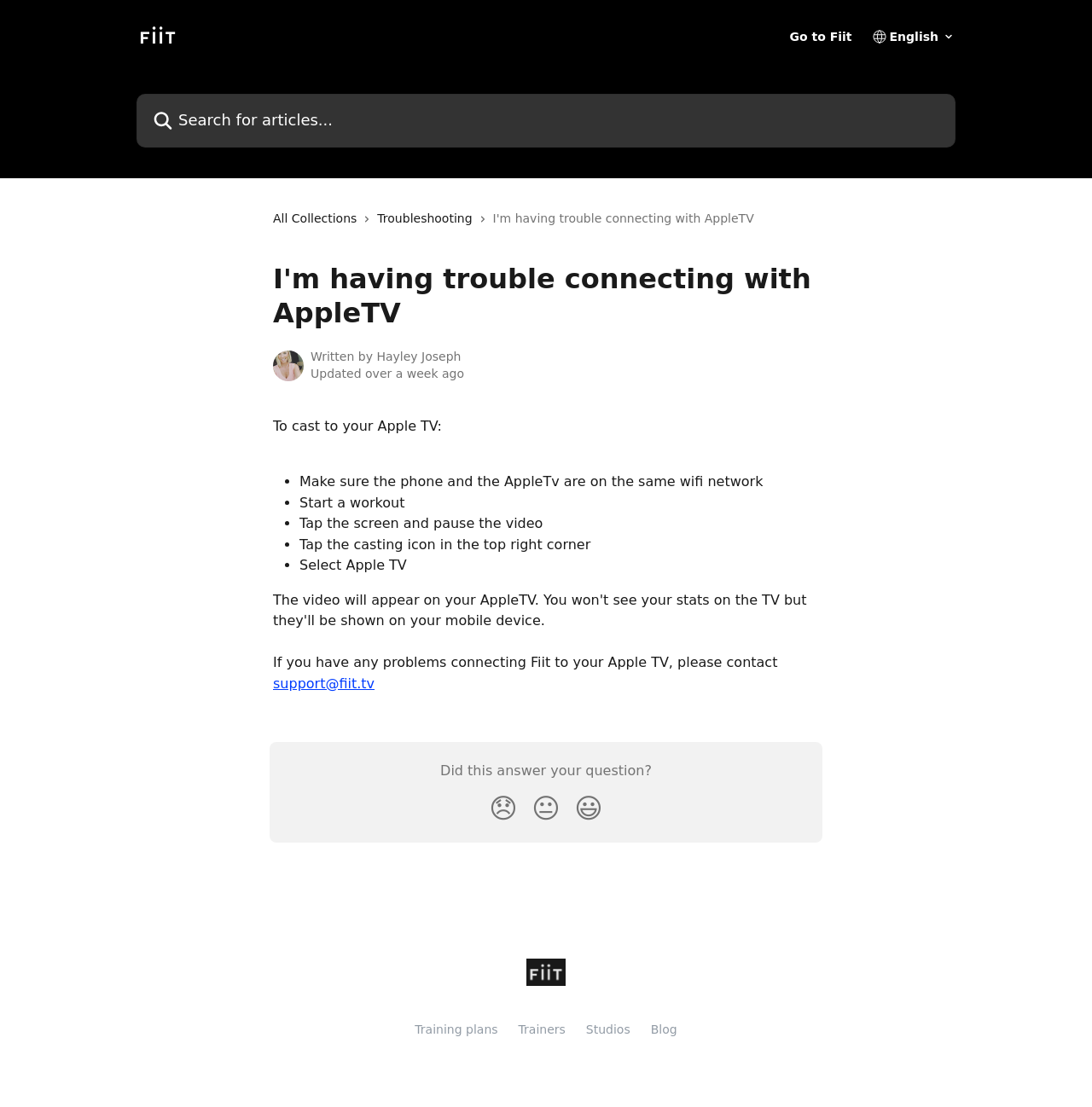Calculate the bounding box coordinates of the UI element given the description: "All Collections".

[0.25, 0.189, 0.333, 0.206]